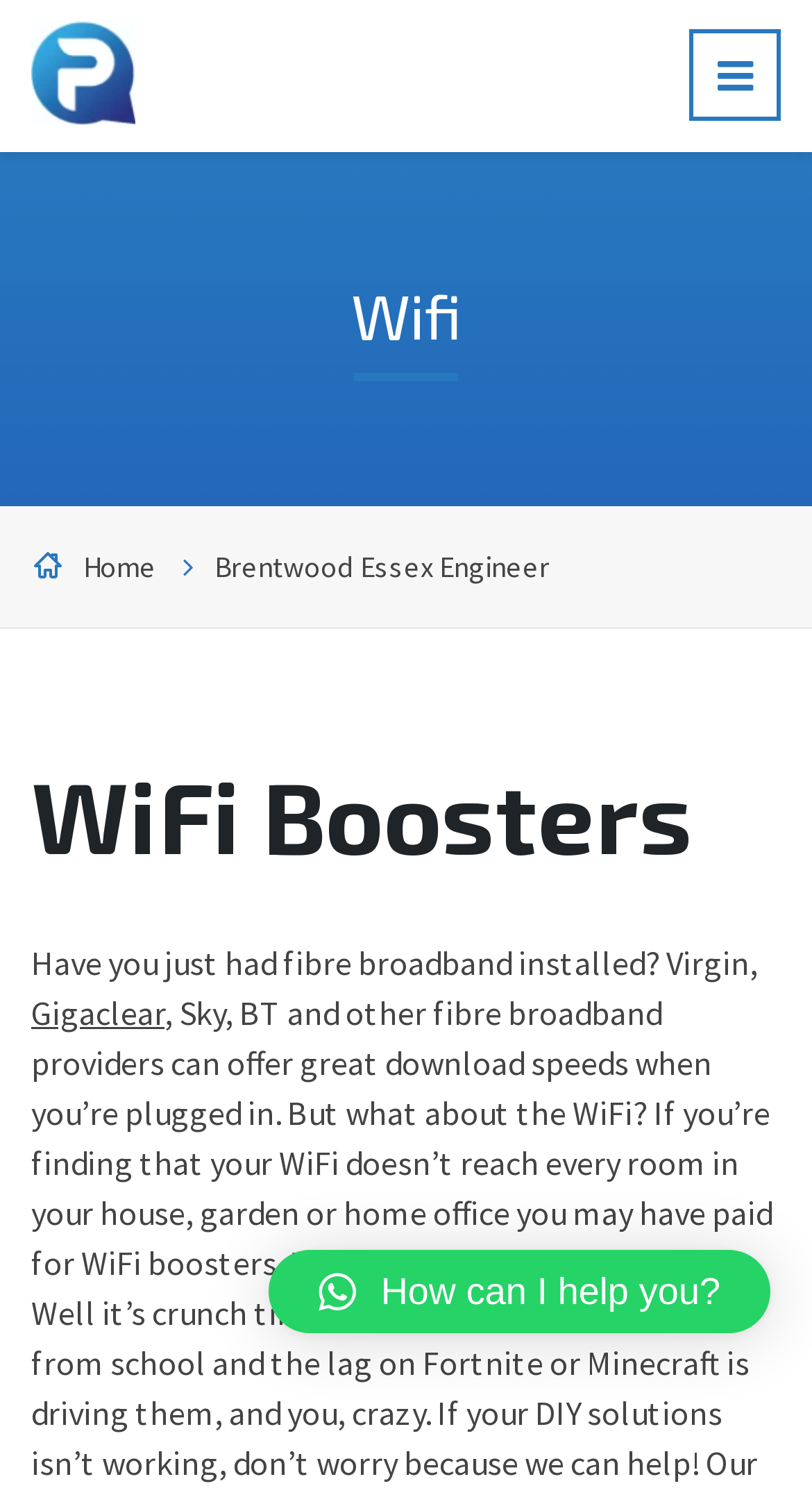What is the name of the fibre broadband provider mentioned?
Provide a short answer using one word or a brief phrase based on the image.

Virgin